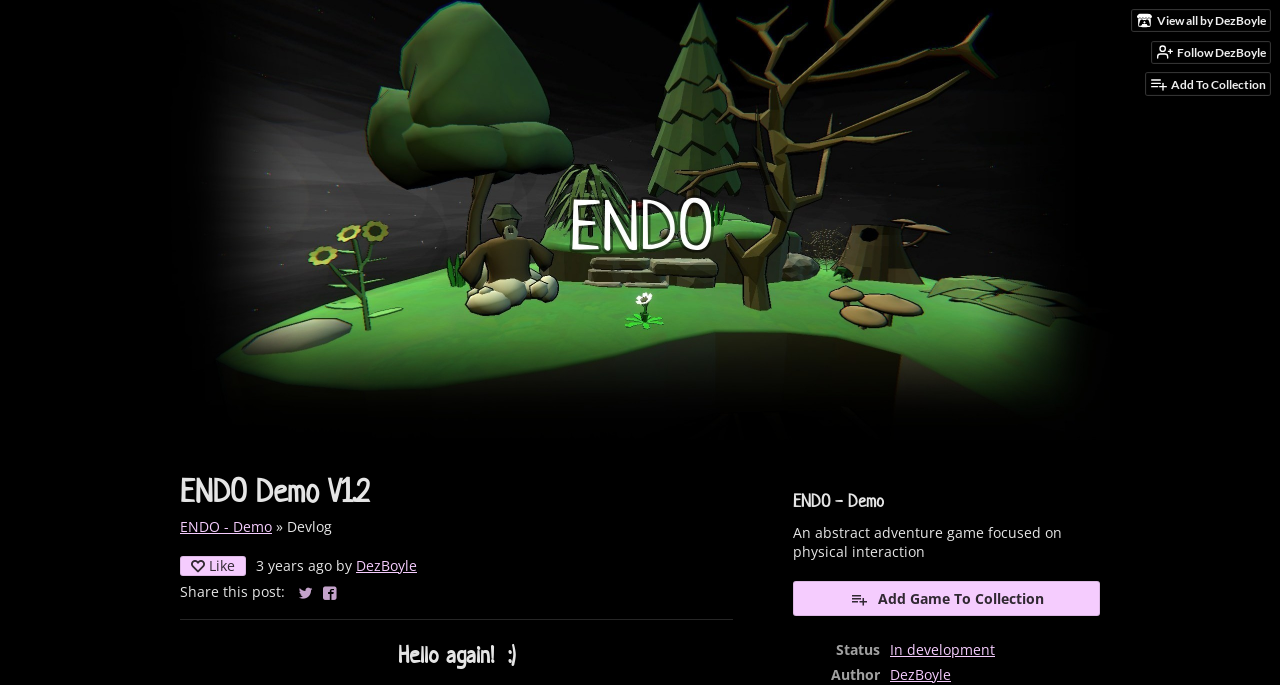Explain in detail what is displayed on the webpage.

This webpage appears to be a game demo page, specifically for "ENDO Demo V1.2" by DezBoyle. At the top right corner, there are three links: "View all by DezBoyle", "Follow DezBoyle", and "Add To Collection", each accompanied by a small image. Below these links, there is a large image of the game "ENDO - Demo" that takes up most of the top section of the page.

Below the image, there is a heading that reads "ENDO Demo V1.2" followed by a link to the game and a "»" symbol. Next to it, there is a "Devlog" link. Further down, there is a section with a "Like" button, a timestamp "2020-11-09 03:10:58", and the text "by DezBoyle". 

The main content of the page starts with a heading that reads "Hello again! :)" followed by a brief description of the game. There is another heading that reads "ENDO - Demo" with a subheading that describes the game as "An abstract adventure game focused on physical interaction". 

On the right side of the page, there is a section with a link to add the game to a collection. Below it, there is a table with two rows, one with the label "Status" and the other with the value "In development", which is also a link. The page also has several social media sharing links, including Twitter and Facebook.